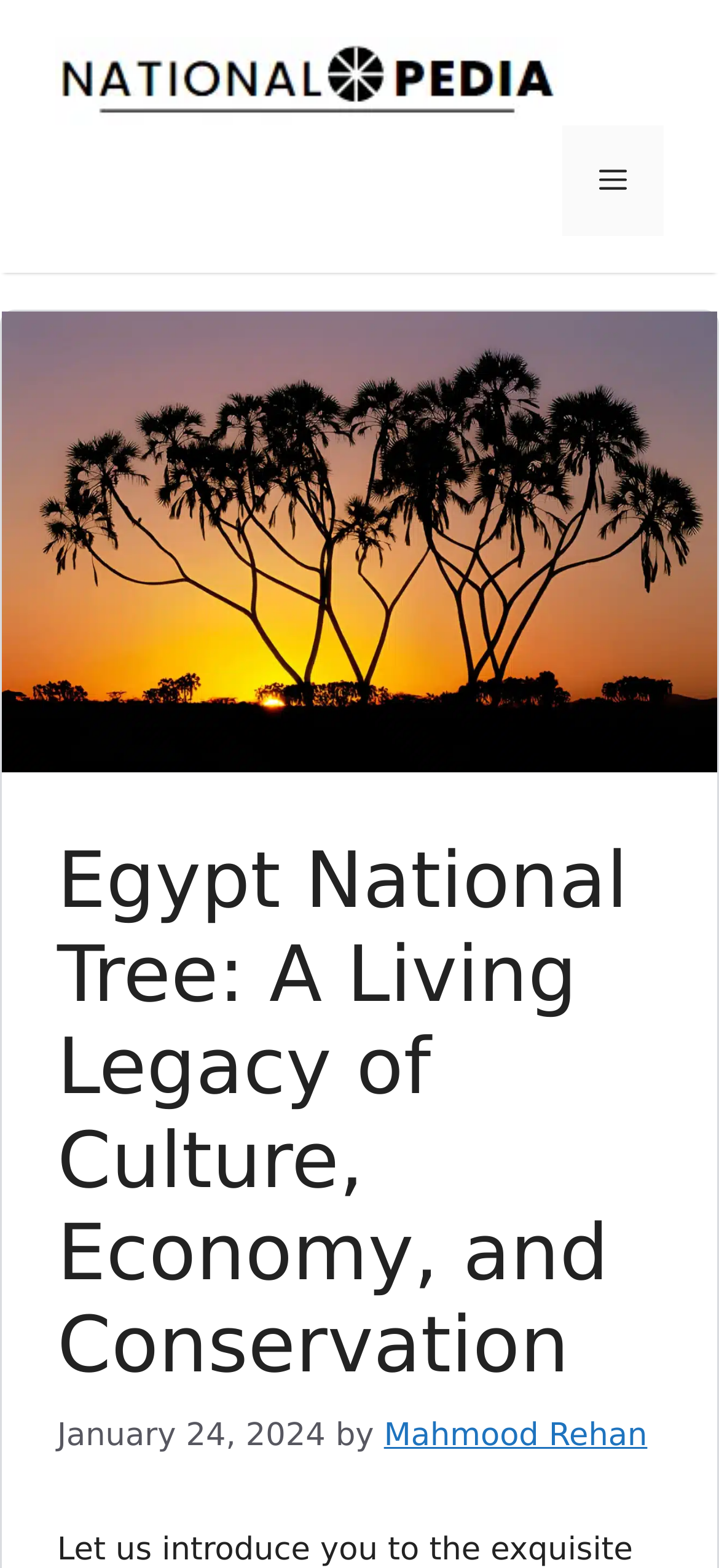Answer the question below using just one word or a short phrase: 
What is the name of the website?

National Pedia